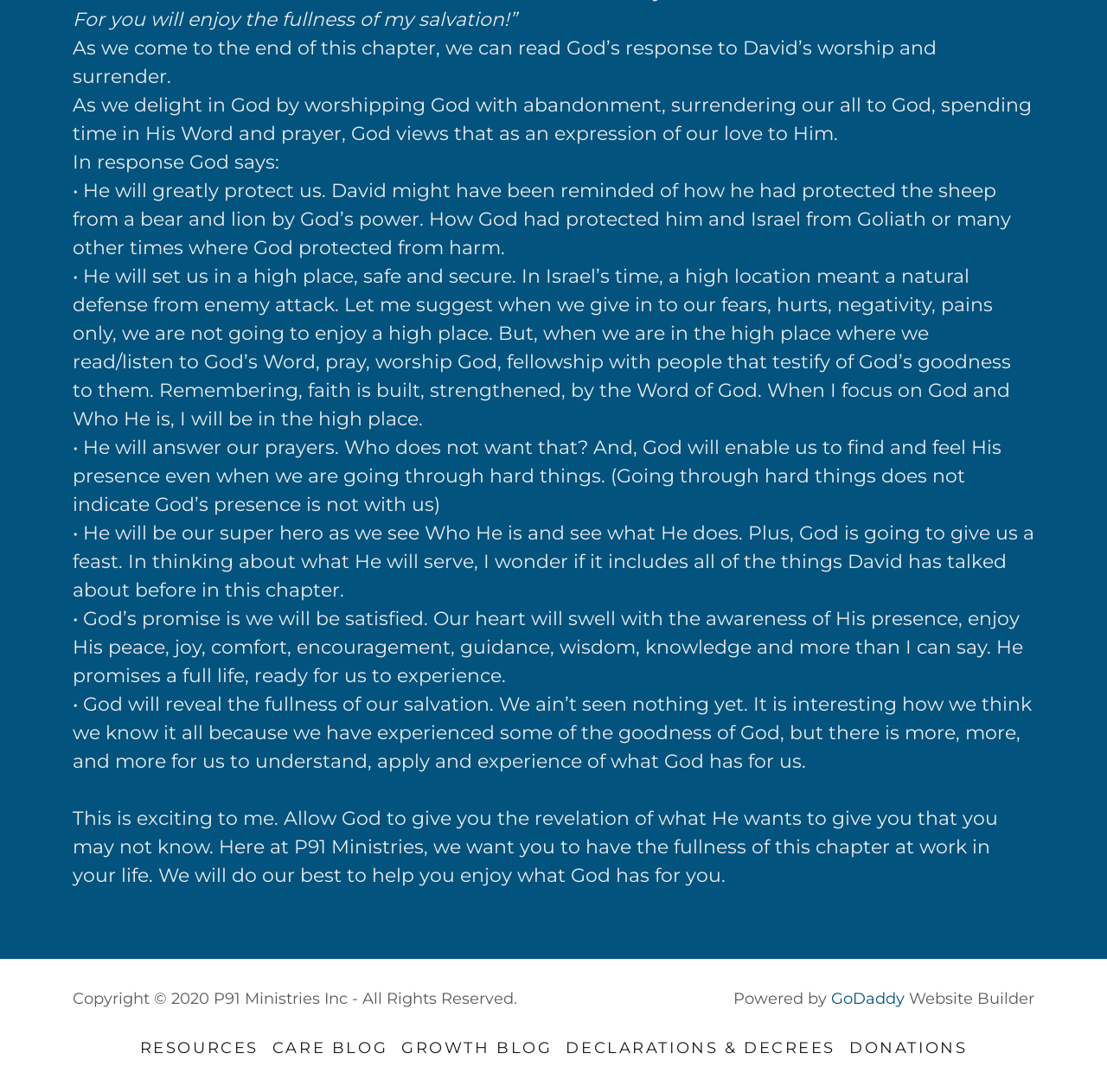Identify the bounding box coordinates of the HTML element based on this description: "Declarations & Decrees".

[0.505, 0.945, 0.761, 0.975]